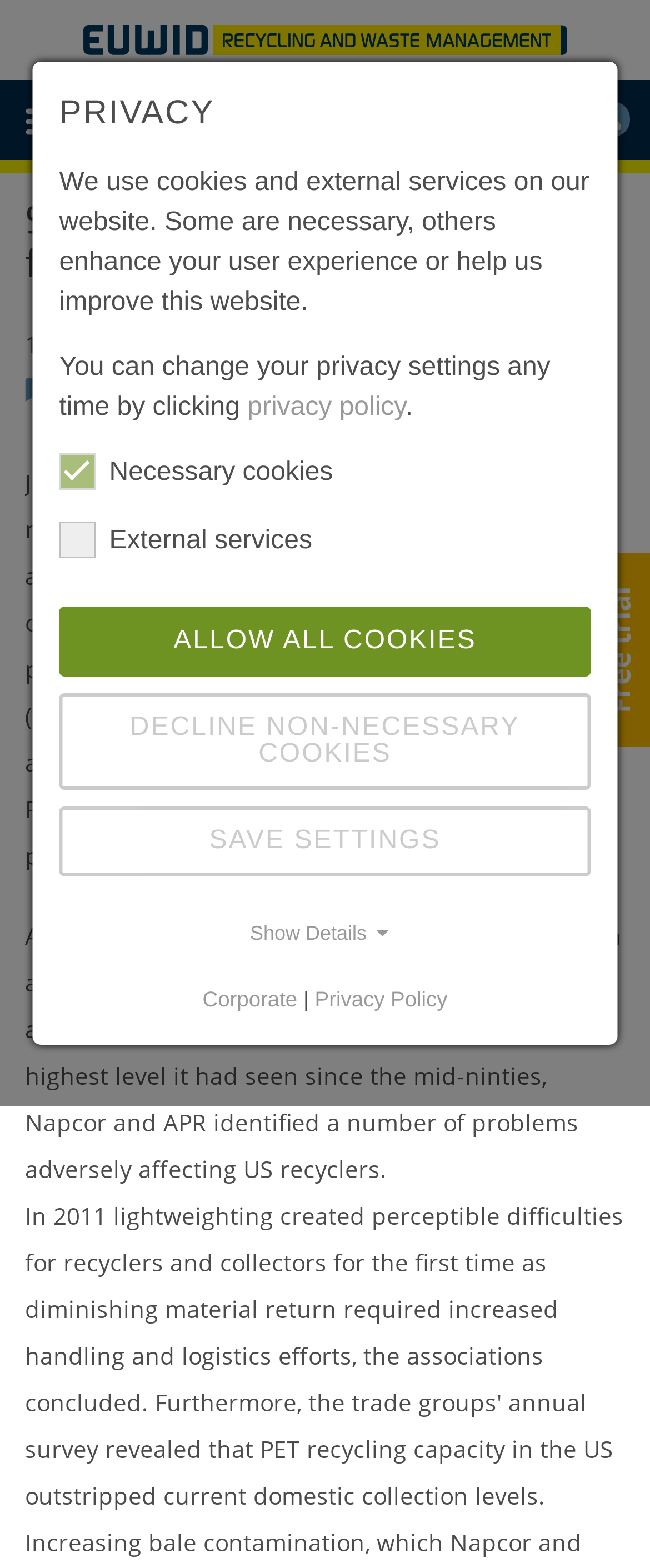For the following element description, predict the bounding box coordinates in the format (top-left x, top-left y, bottom-right x, bottom-right y). All values should be floating point numbers between 0 and 1. Description: Allow All Cookies

[0.091, 0.387, 0.909, 0.431]